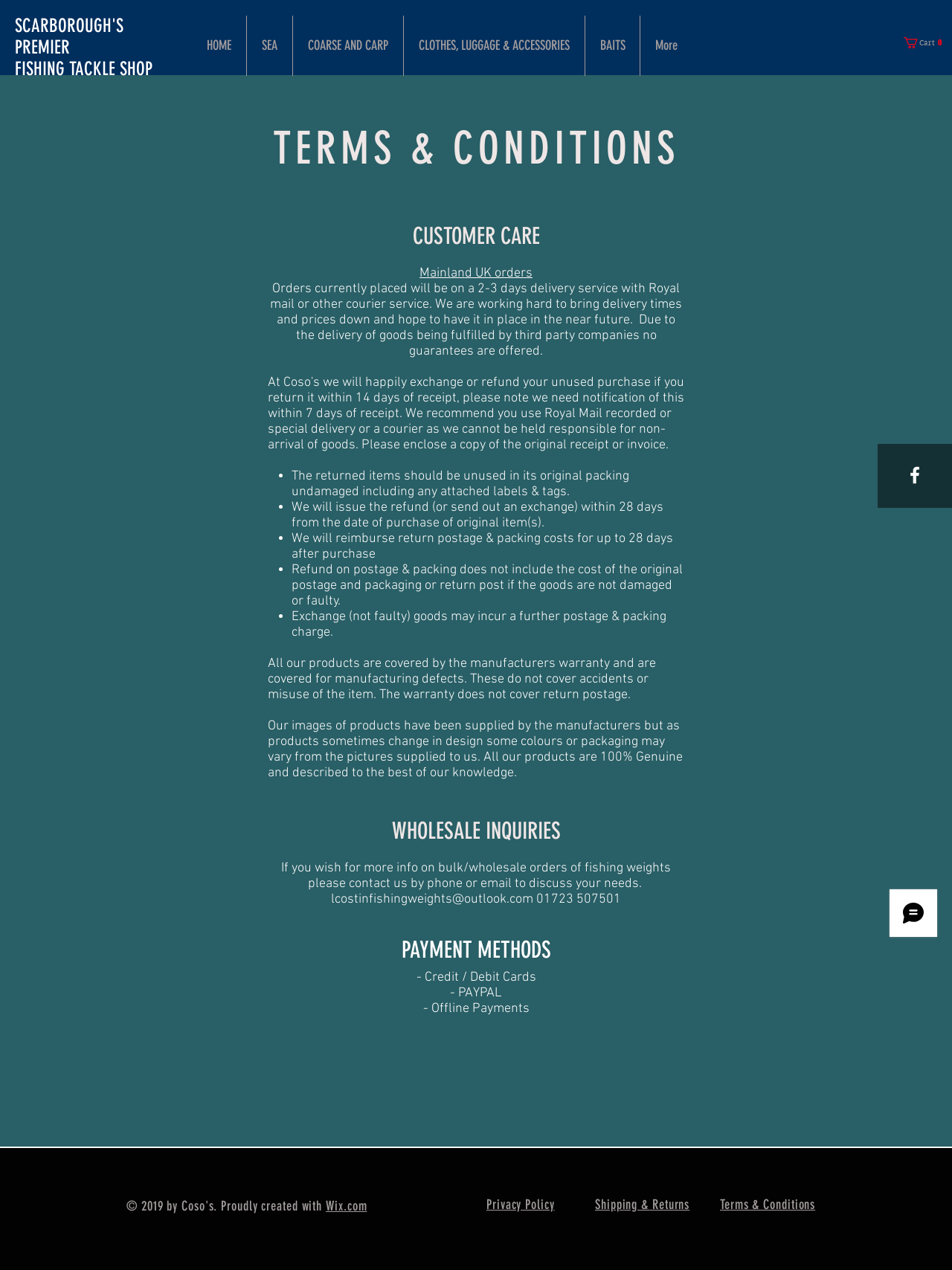Respond to the question below with a single word or phrase:
What payment methods are accepted?

Credit/Debit Cards, PayPal, Offline Payments